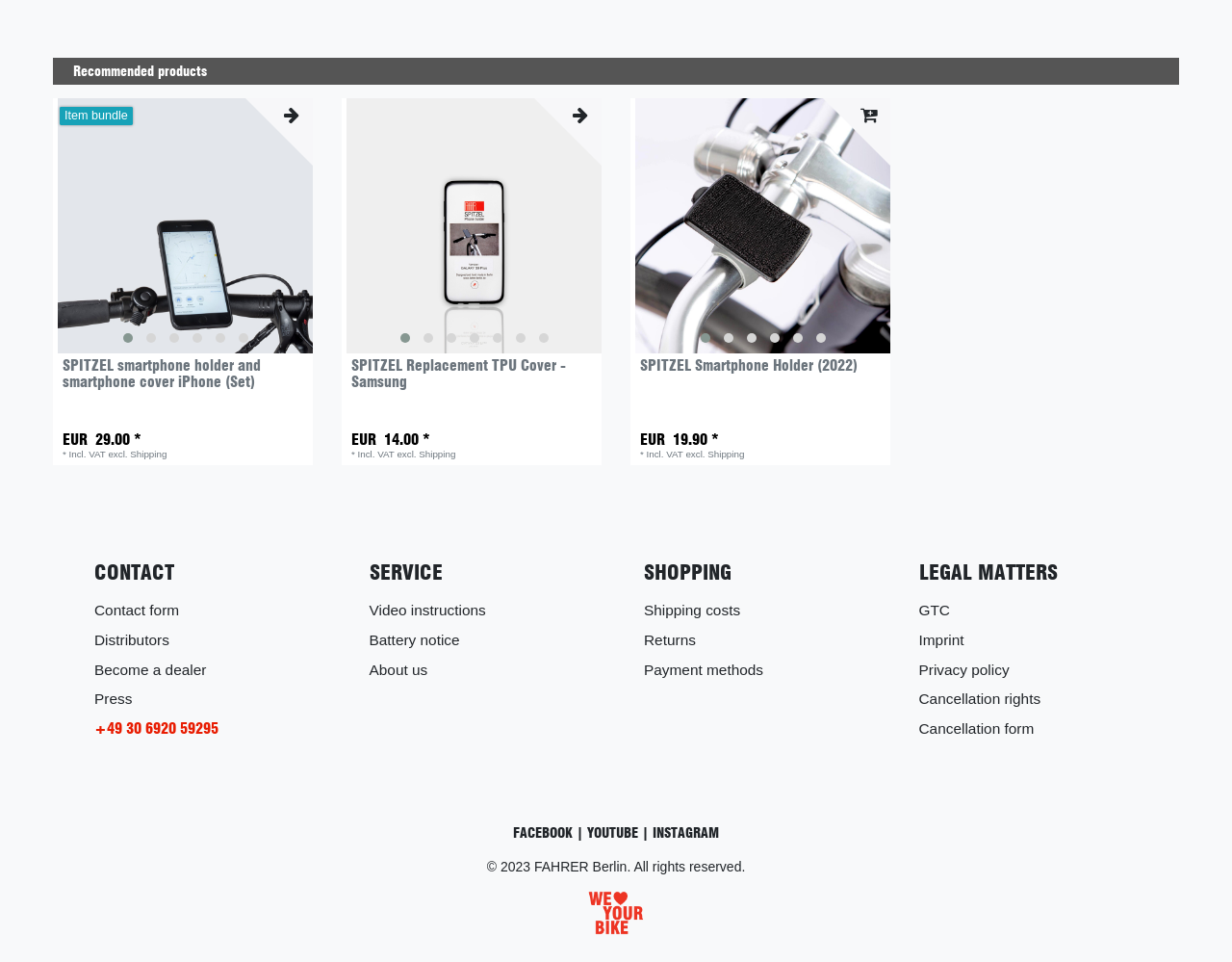Please specify the bounding box coordinates of the element that should be clicked to execute the given instruction: 'Contact us through the contact form'. Ensure the coordinates are four float numbers between 0 and 1, expressed as [left, top, right, bottom].

[0.077, 0.626, 0.145, 0.643]